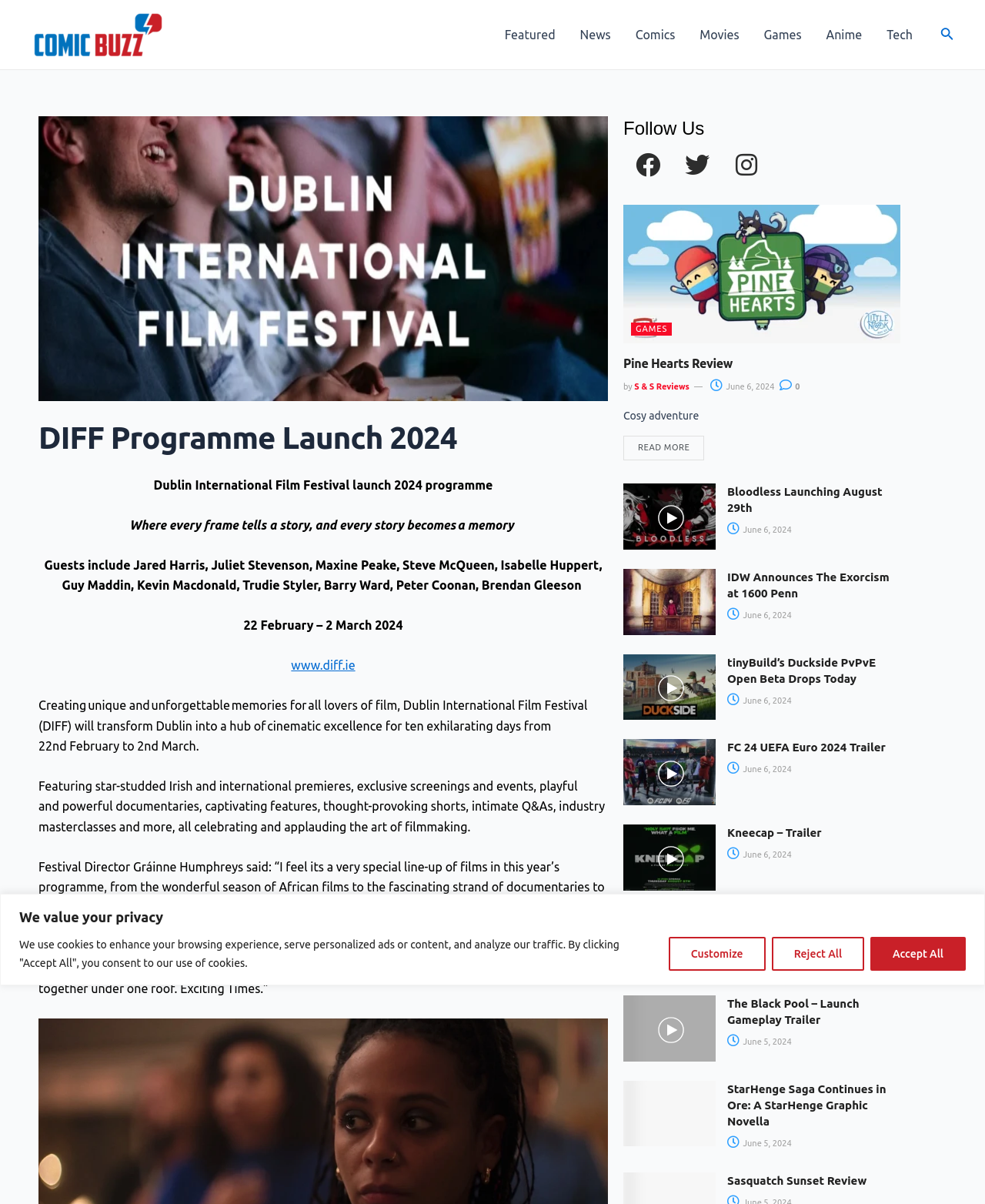Use a single word or phrase to answer the question: 
What is the name of the festival?

Dublin International Film Festival